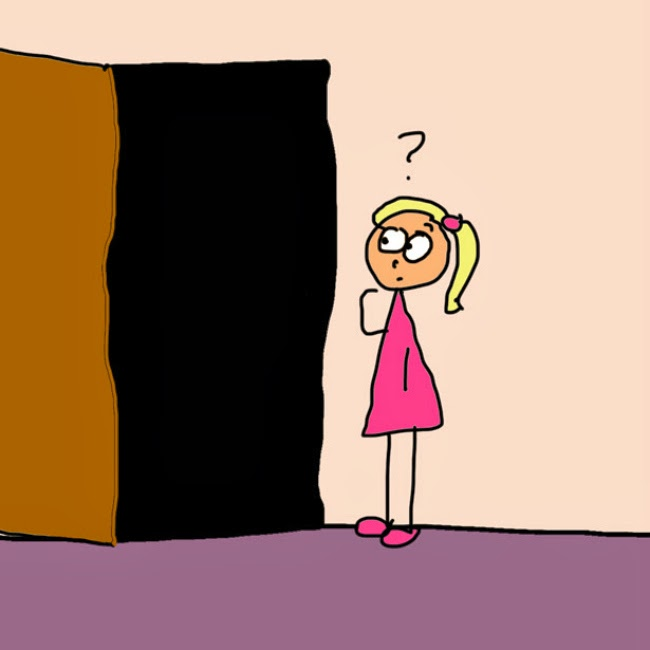Create a detailed narrative that captures the essence of the image.

The image depicts a whimsical and playful scene featuring a girl with a puzzled expression, standing in front of a partially open door. Dressed in a pink dress and pink slippers, she looks curiously at the dark space beyond the door, her posture suggesting a mix of intrigue and confusion. Her short, blonde hair is adorned with a small hair accessory, adding to her youthful appearance. The background features soft, warm colors, contributing to a light-hearted atmosphere. The combination of the girl's inquisitive demeanor and the mysterious door creates a sense of story and imagination, inviting viewers to ponder what lies beyond.